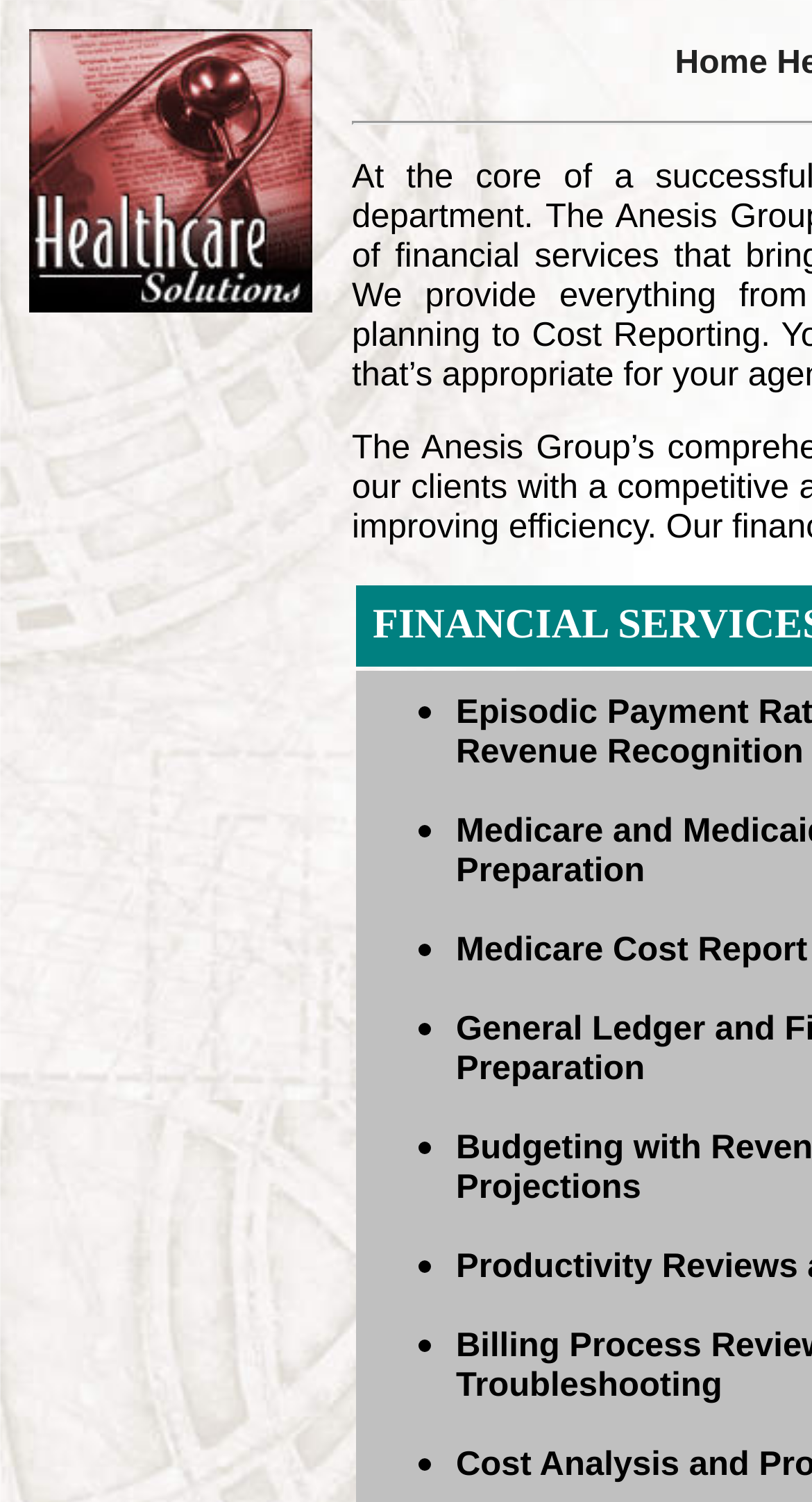What is the purpose of the list markers on the page?
Please interpret the details in the image and answer the question thoroughly.

I inferred that the list markers are used to highlight or emphasize certain services or features offered by Anesis Group, as they are positioned next to descriptive text.